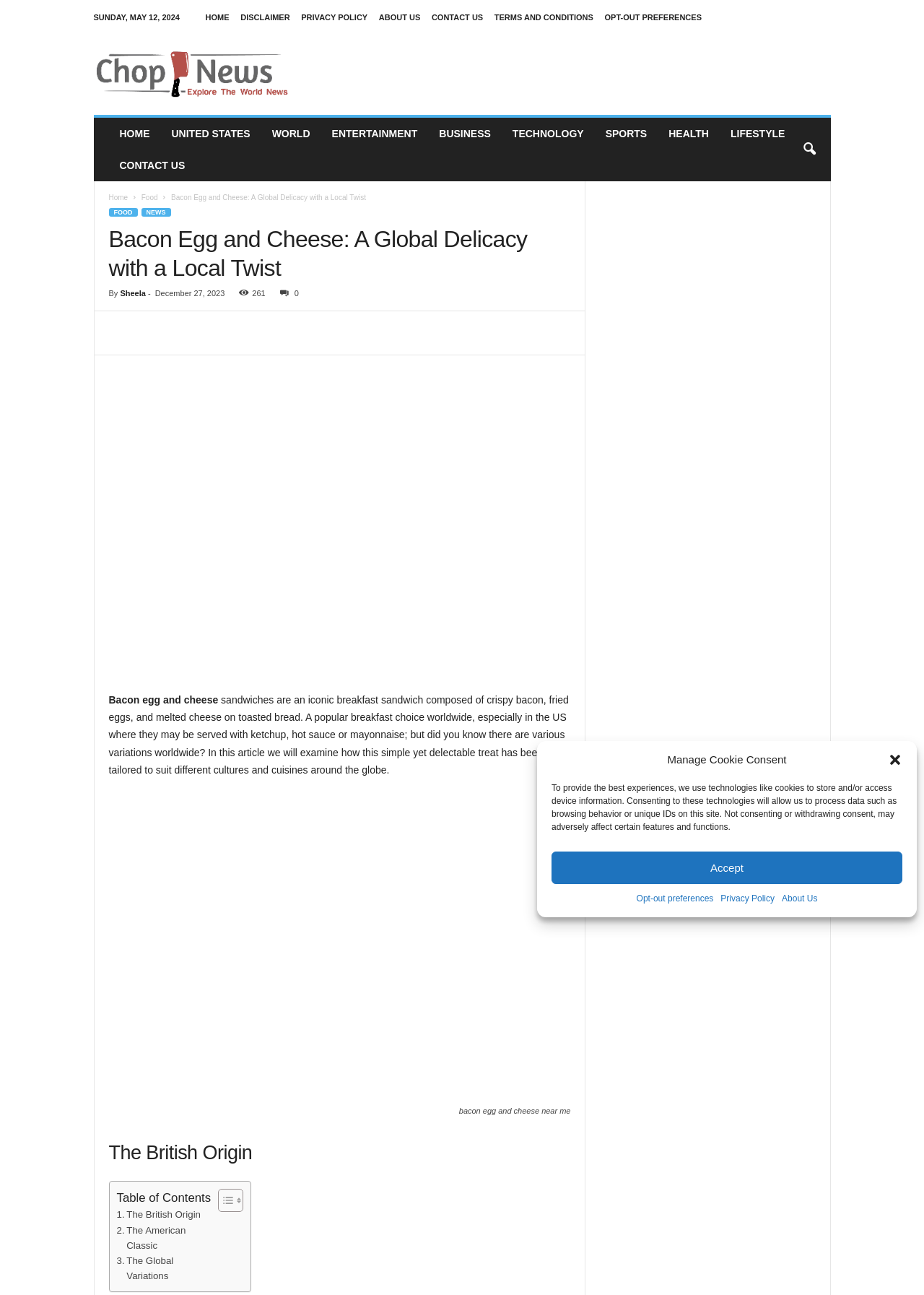Identify the bounding box of the UI element that matches this description: "About Us".

[0.41, 0.01, 0.455, 0.017]